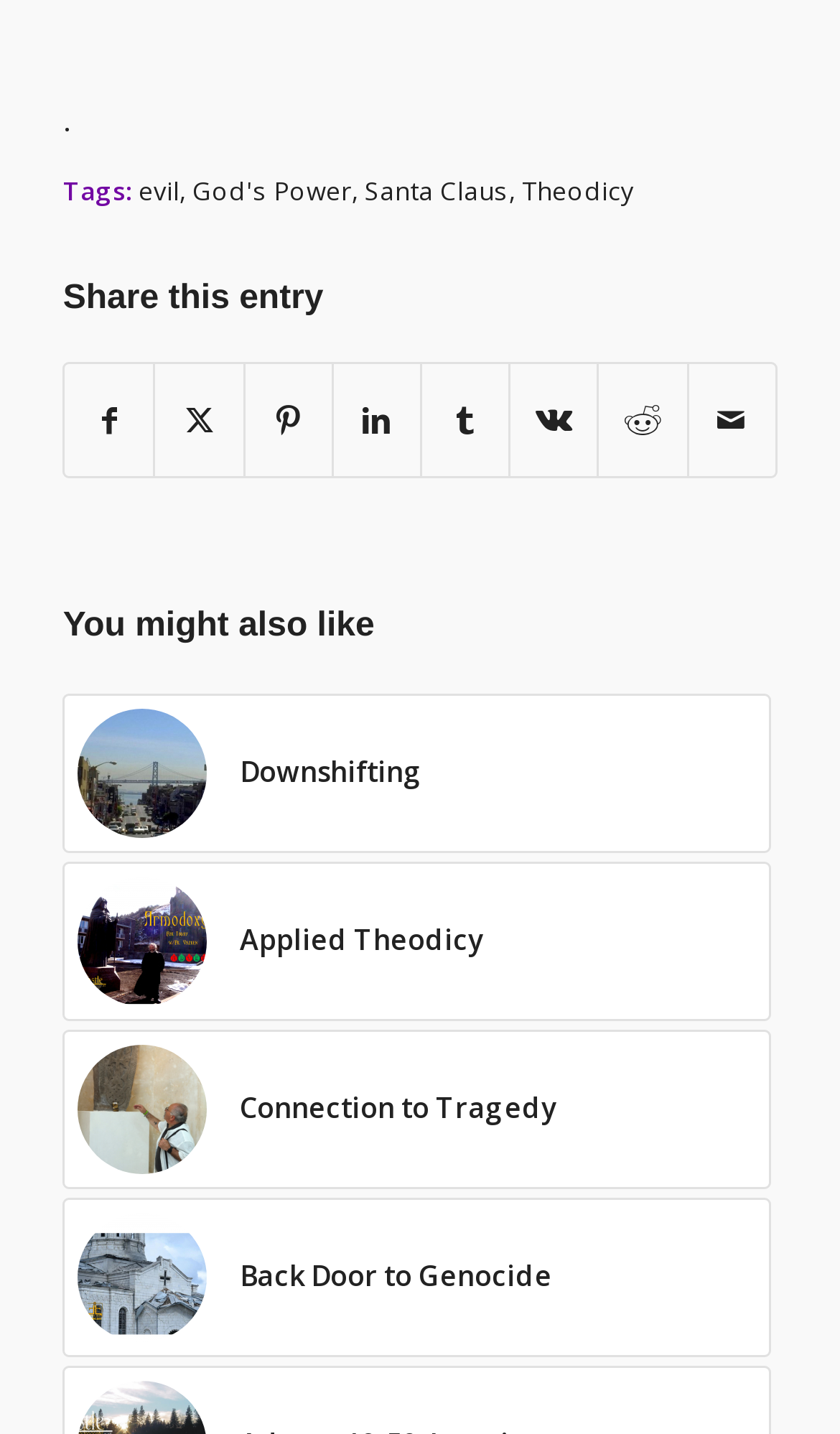Pinpoint the bounding box coordinates of the clickable element needed to complete the instruction: "Share this entry on Facebook". The coordinates should be provided as four float numbers between 0 and 1: [left, top, right, bottom].

[0.078, 0.253, 0.183, 0.332]